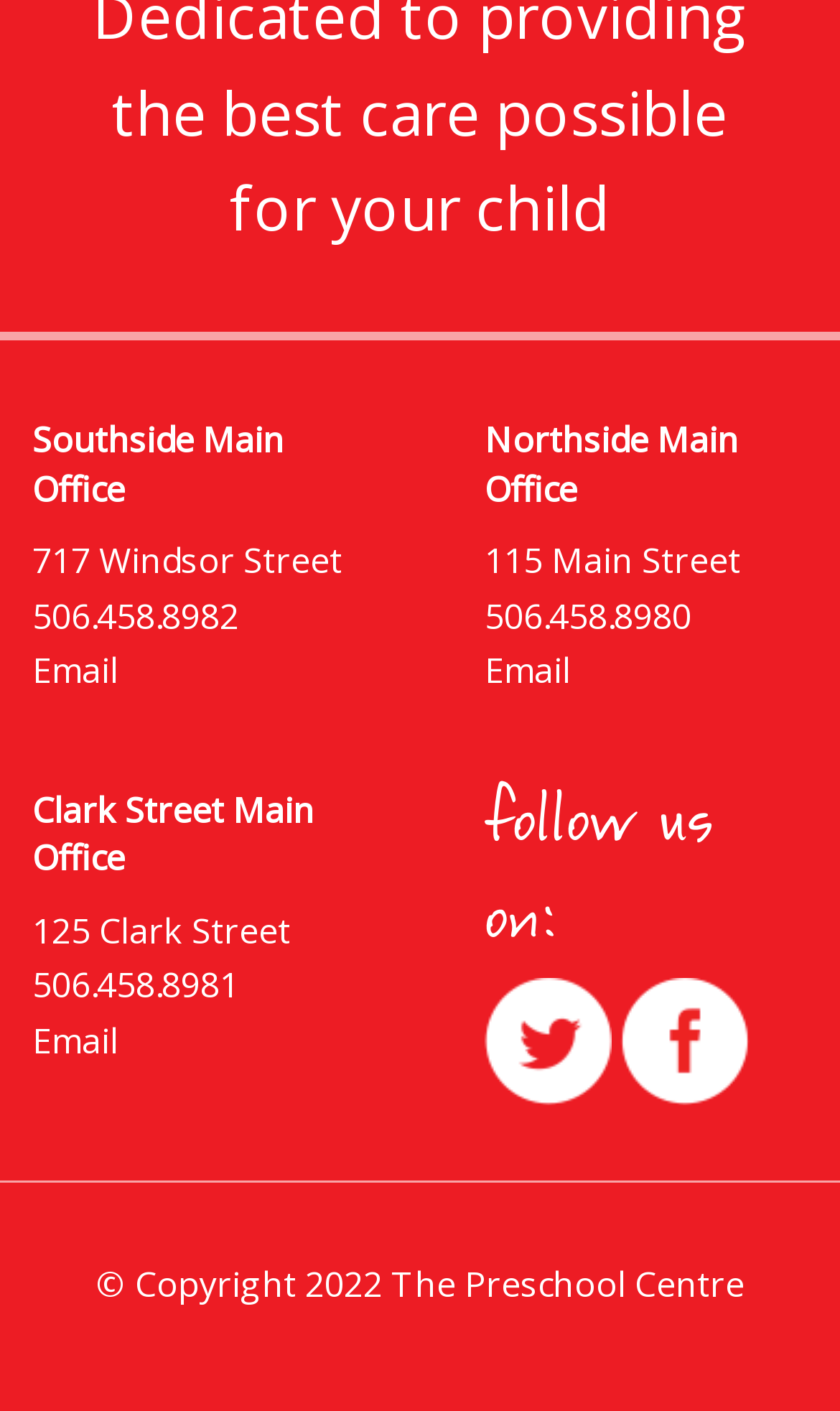Find the bounding box coordinates for the HTML element specified by: "parent_node: follow us on:".

[0.577, 0.719, 0.728, 0.753]